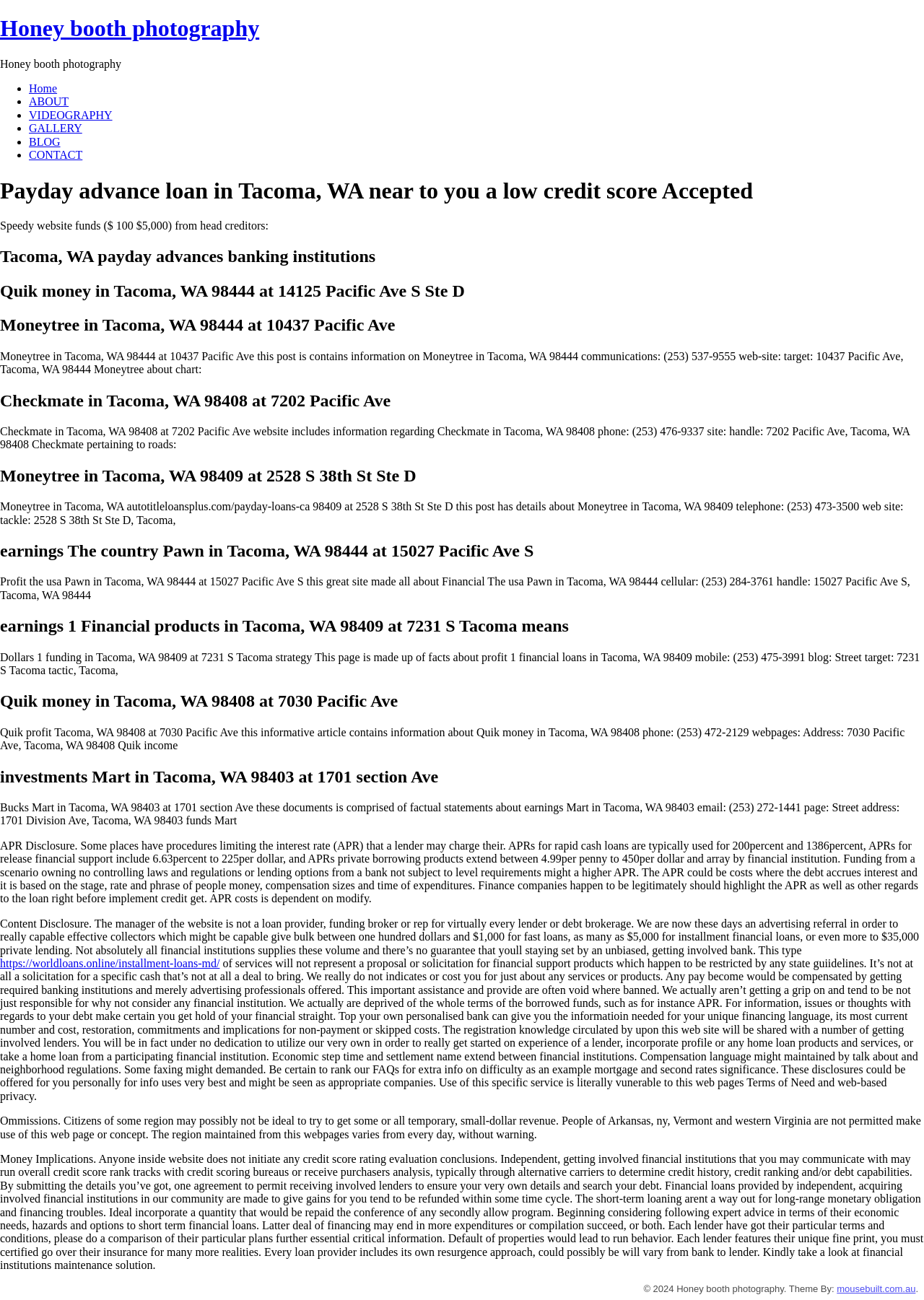Using the webpage screenshot, locate the HTML element that fits the following description and provide its bounding box: "Home".

[0.031, 0.063, 0.062, 0.073]